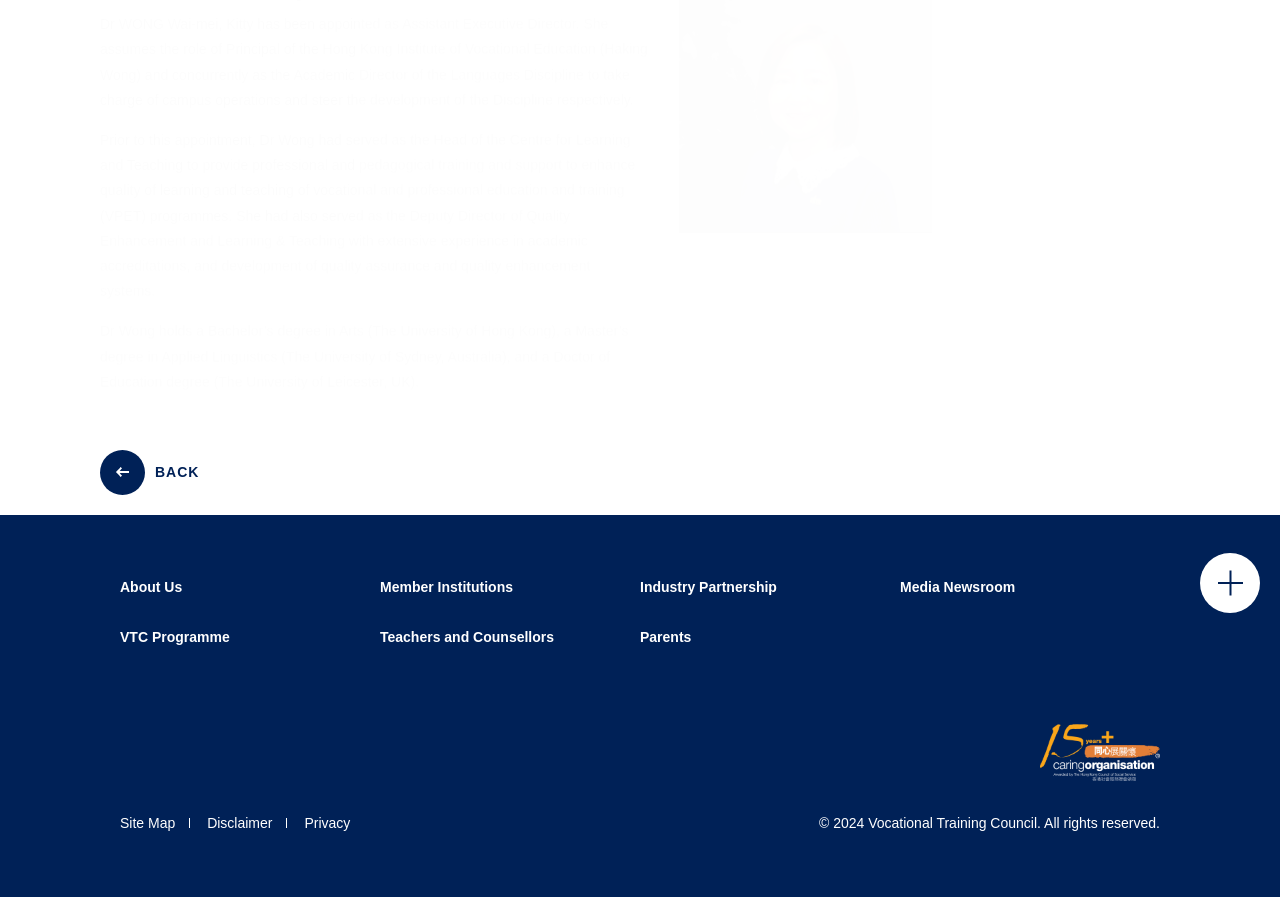Please find the bounding box coordinates of the section that needs to be clicked to achieve this instruction: "Open Click to open".

[0.938, 0.616, 0.984, 0.683]